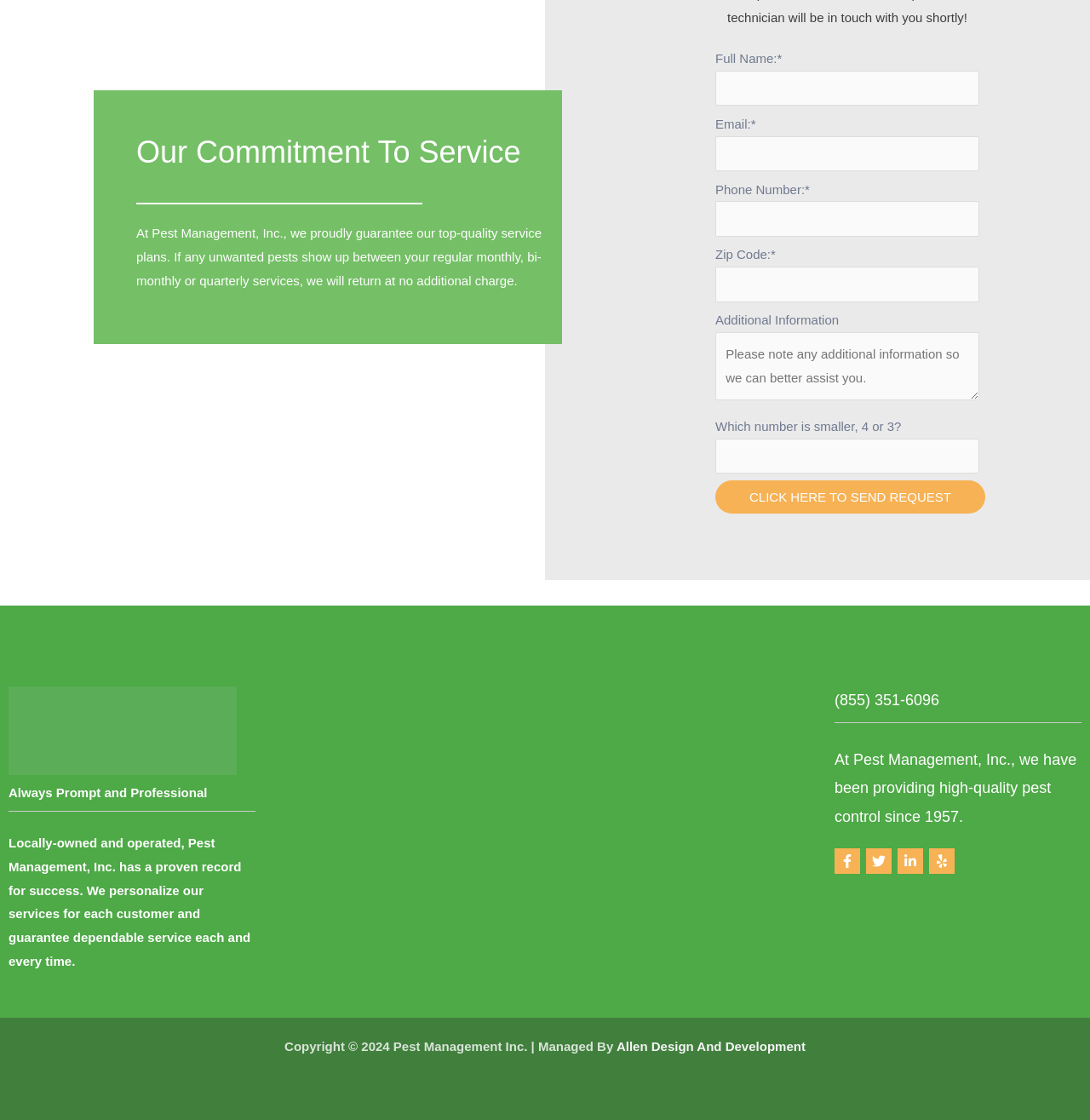Point out the bounding box coordinates of the section to click in order to follow this instruction: "Check the phone number".

[0.656, 0.18, 0.898, 0.211]